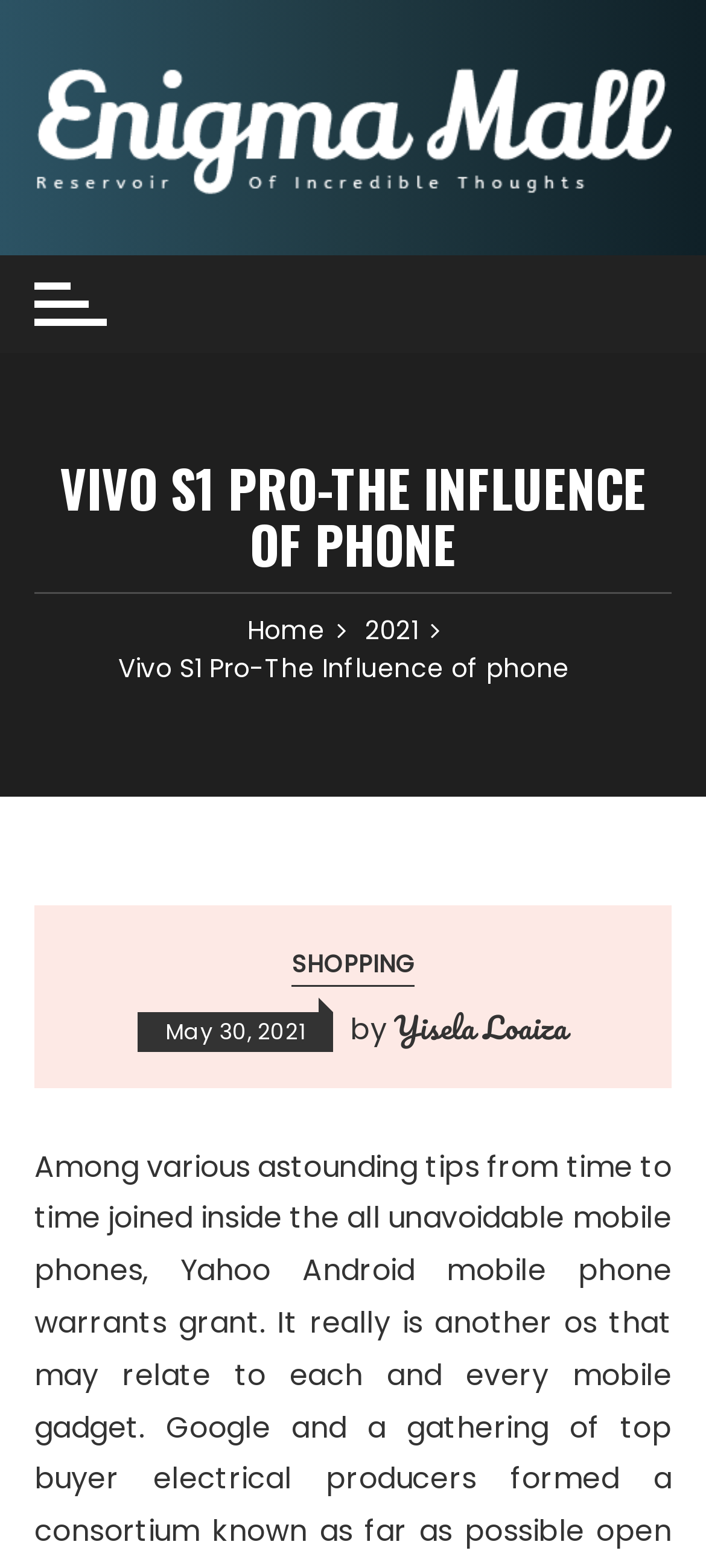Respond with a single word or phrase for the following question: 
What is the date of the article?

May 30, 2021